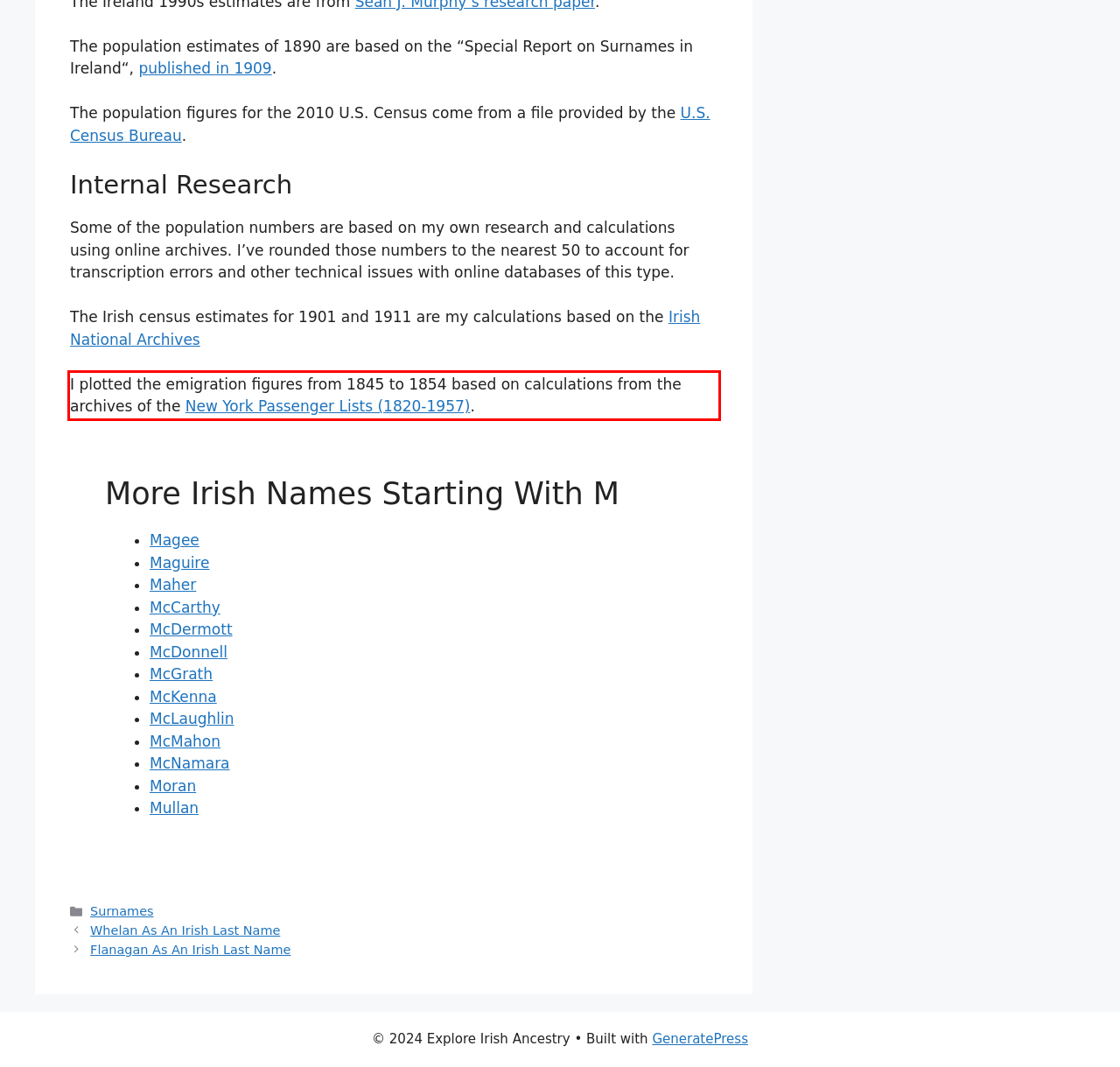Please extract the text content from the UI element enclosed by the red rectangle in the screenshot.

I plotted the emigration figures from 1845 to 1854 based on calculations from the archives of the New York Passenger Lists (1820-1957).